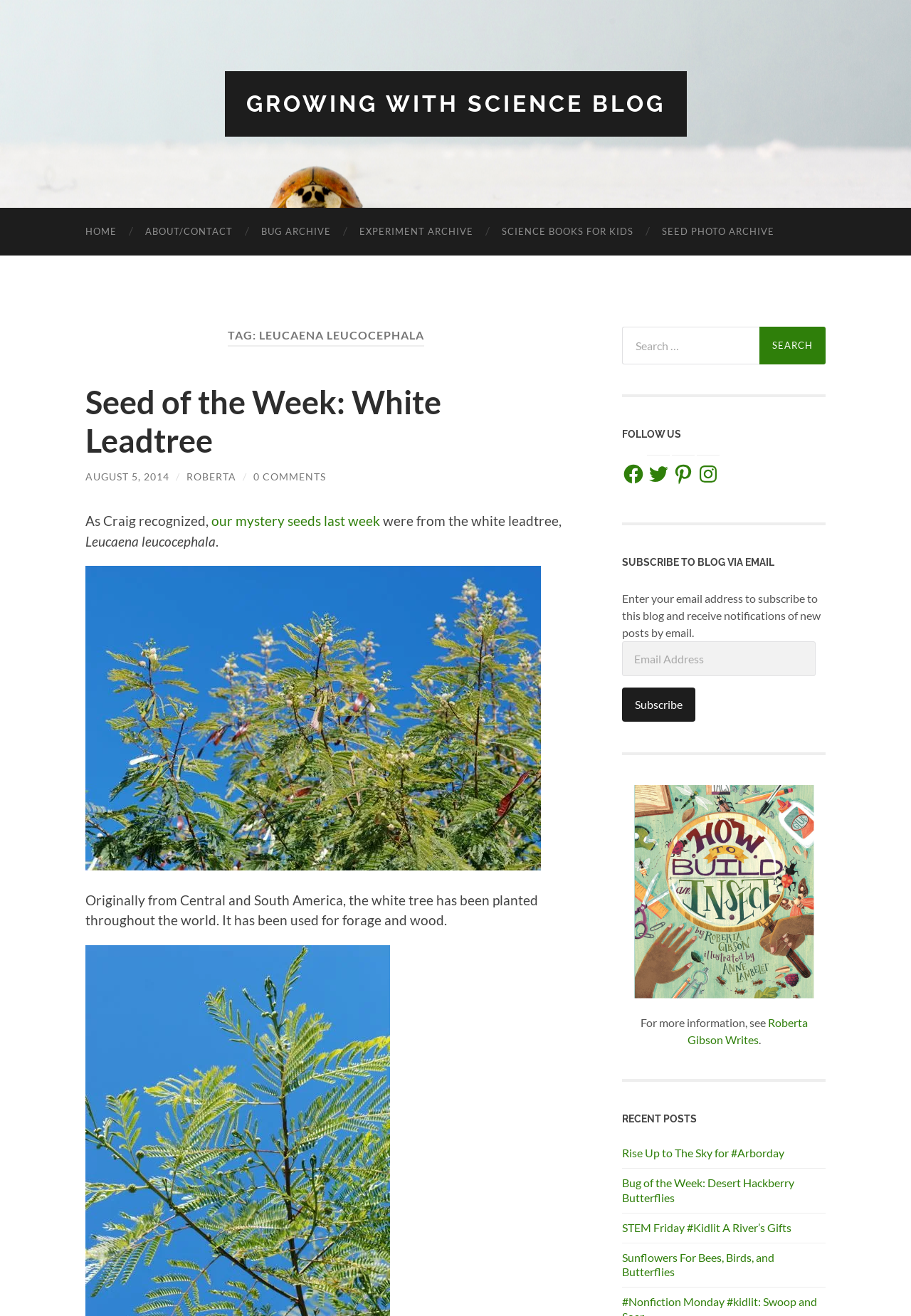Identify the bounding box for the UI element that is described as follows: "Roberta".

[0.205, 0.357, 0.259, 0.366]